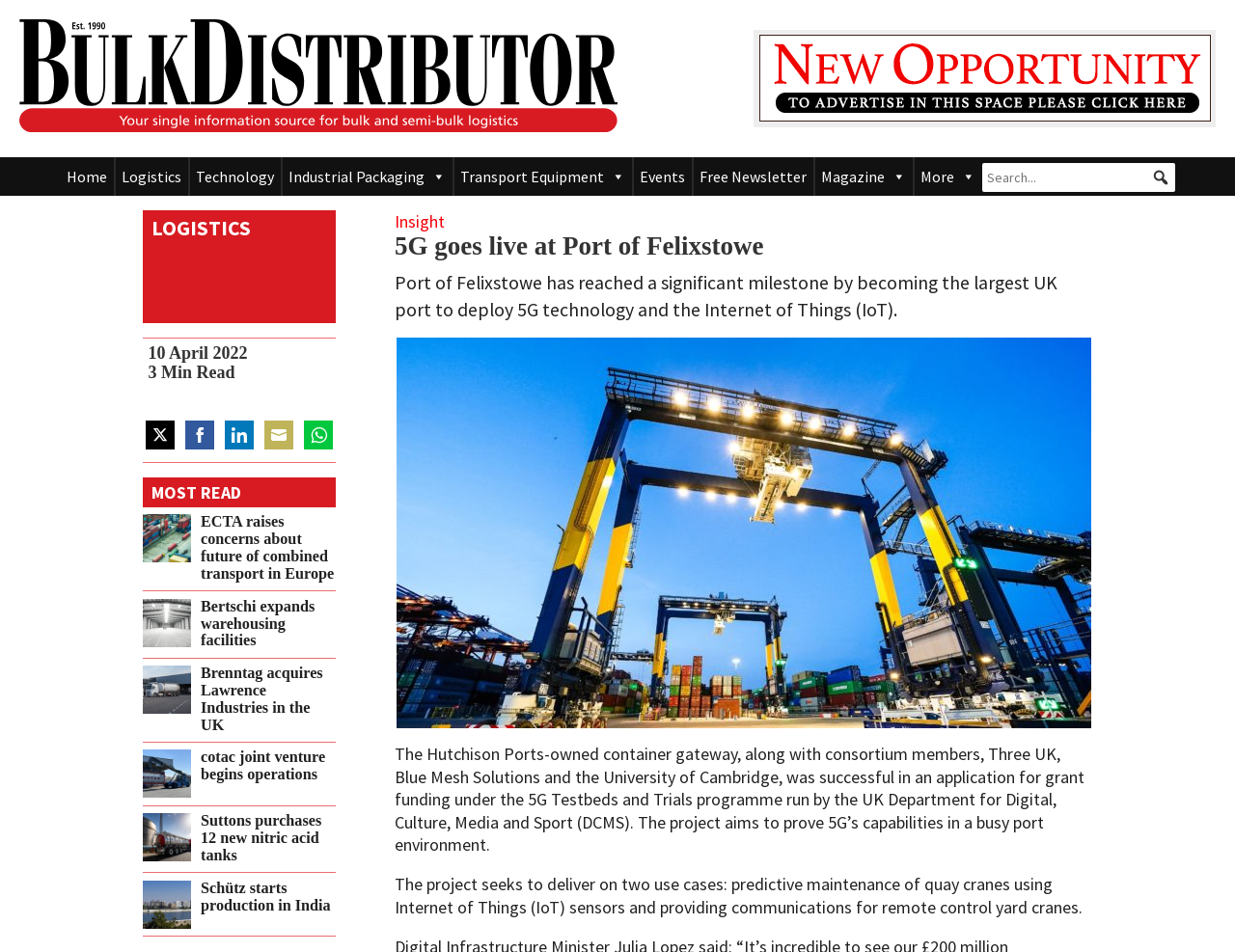How many articles are listed under the 'MOST READ' section?
Based on the screenshot, give a detailed explanation to answer the question.

The answer can be found by counting the number of articles listed under the 'MOST READ' section, which are ECTA raises concerns about future of combined transport in Europe, Bertschi expands warehousing facilities, Brenntag acquires Lawrence Industries in the UK, cotac joint venture begins operations, and Suttons purchases 12 new nitric acid tanks.